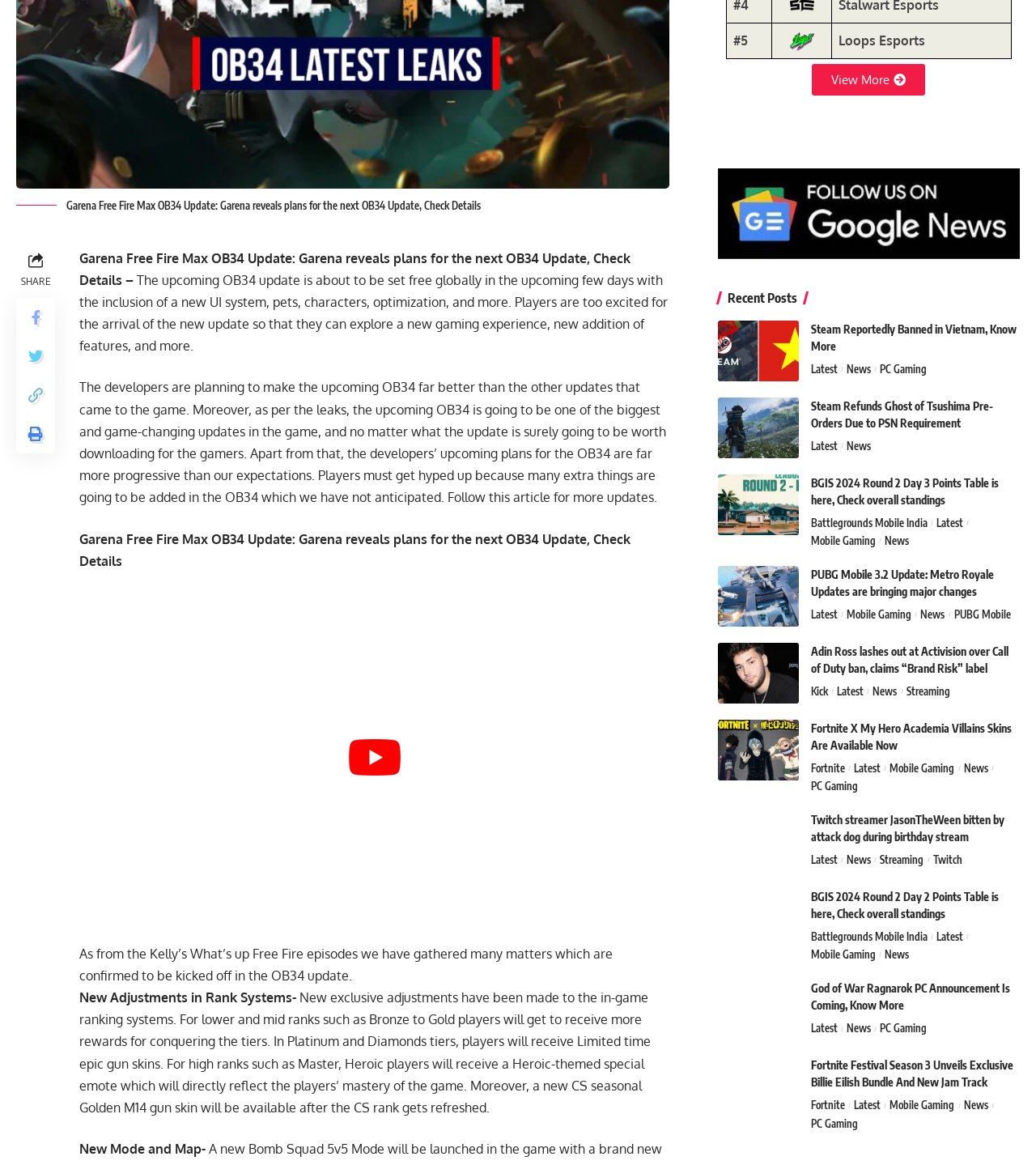Determine the bounding box for the HTML element described here: "Latest". The coordinates should be given as [left, top, right, bottom] with each number being a float between 0 and 1.

[0.783, 0.309, 0.817, 0.325]